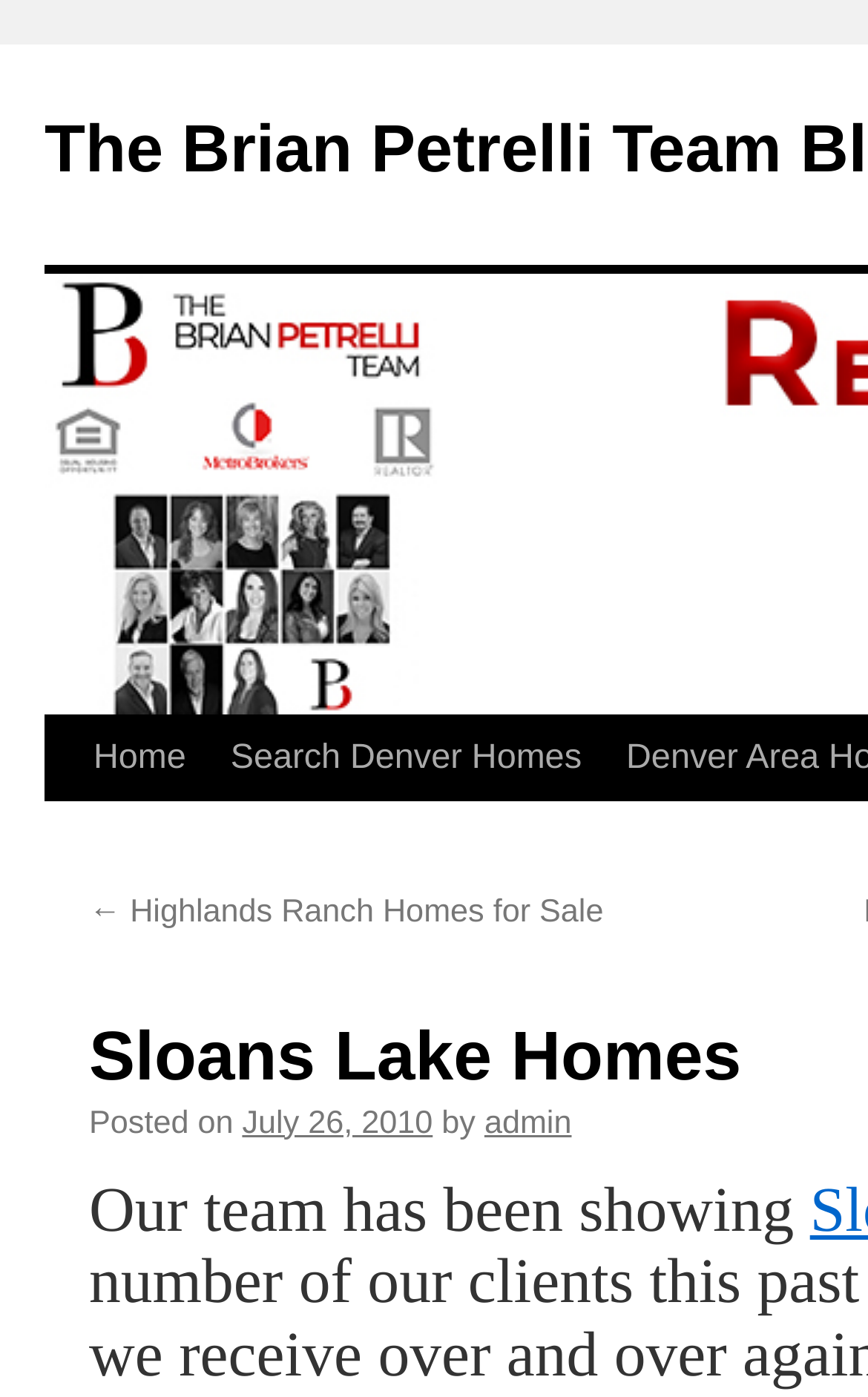Can you provide the bounding box coordinates for the element that should be clicked to implement the instruction: "View previous Highlands Ranch homes for sale"?

[0.103, 0.64, 0.695, 0.666]